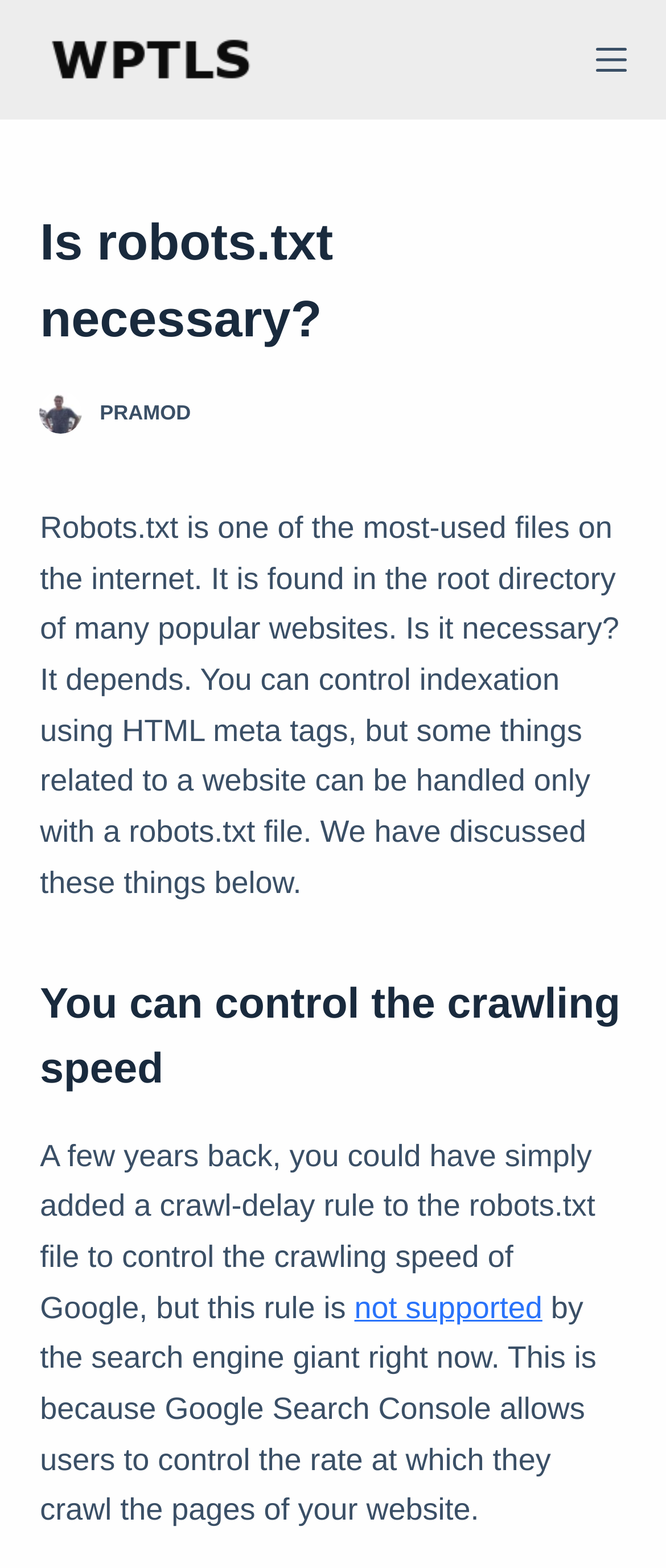Using the provided element description, identify the bounding box coordinates as (top-left x, top-left y, bottom-right x, bottom-right y). Ensure all values are between 0 and 1. Description: Pramod

[0.15, 0.256, 0.287, 0.271]